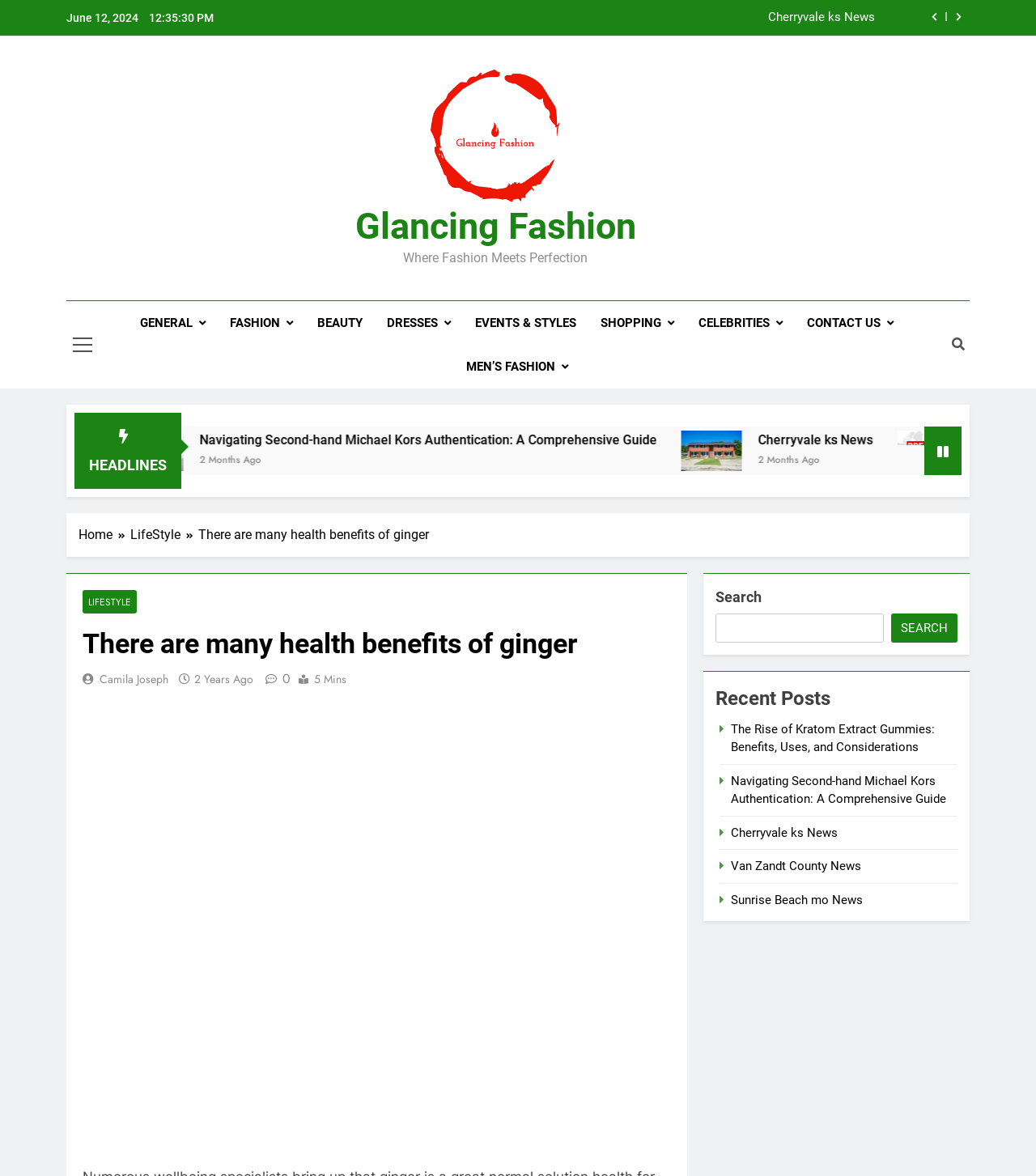Please look at the image and answer the question with a detailed explanation: How many recent posts are listed on the webpage?

I found a section titled 'Recent Posts' which lists 5 recent posts, including 'The Rise of Kratom Extract Gummies: Benefits, Uses, and Considerations', 'Navigating Second-hand Michael Kors Authentication: A Comprehensive Guide', and others.